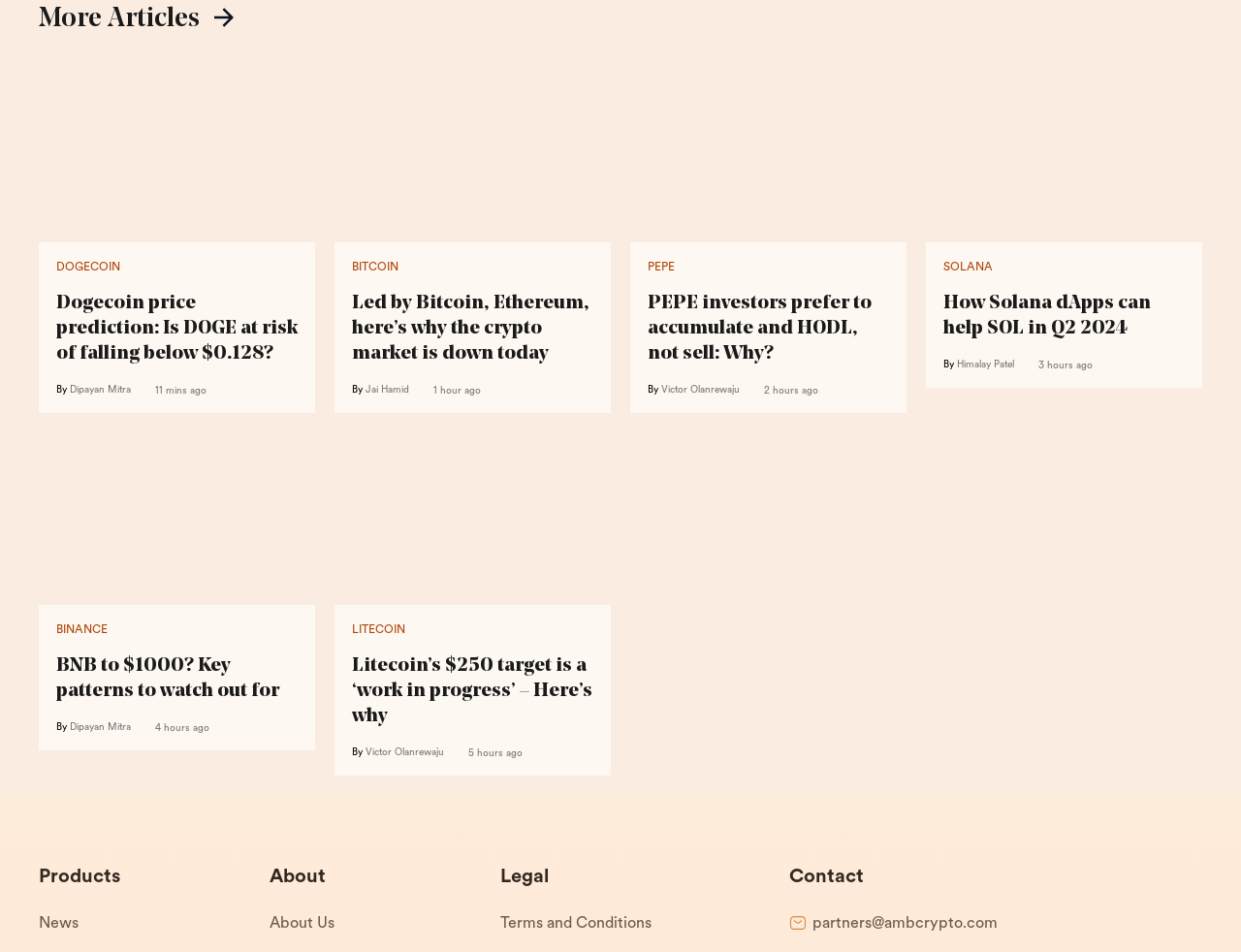Identify and provide the bounding box for the element described by: "Terms and Conditions".

[0.403, 0.95, 0.589, 0.991]